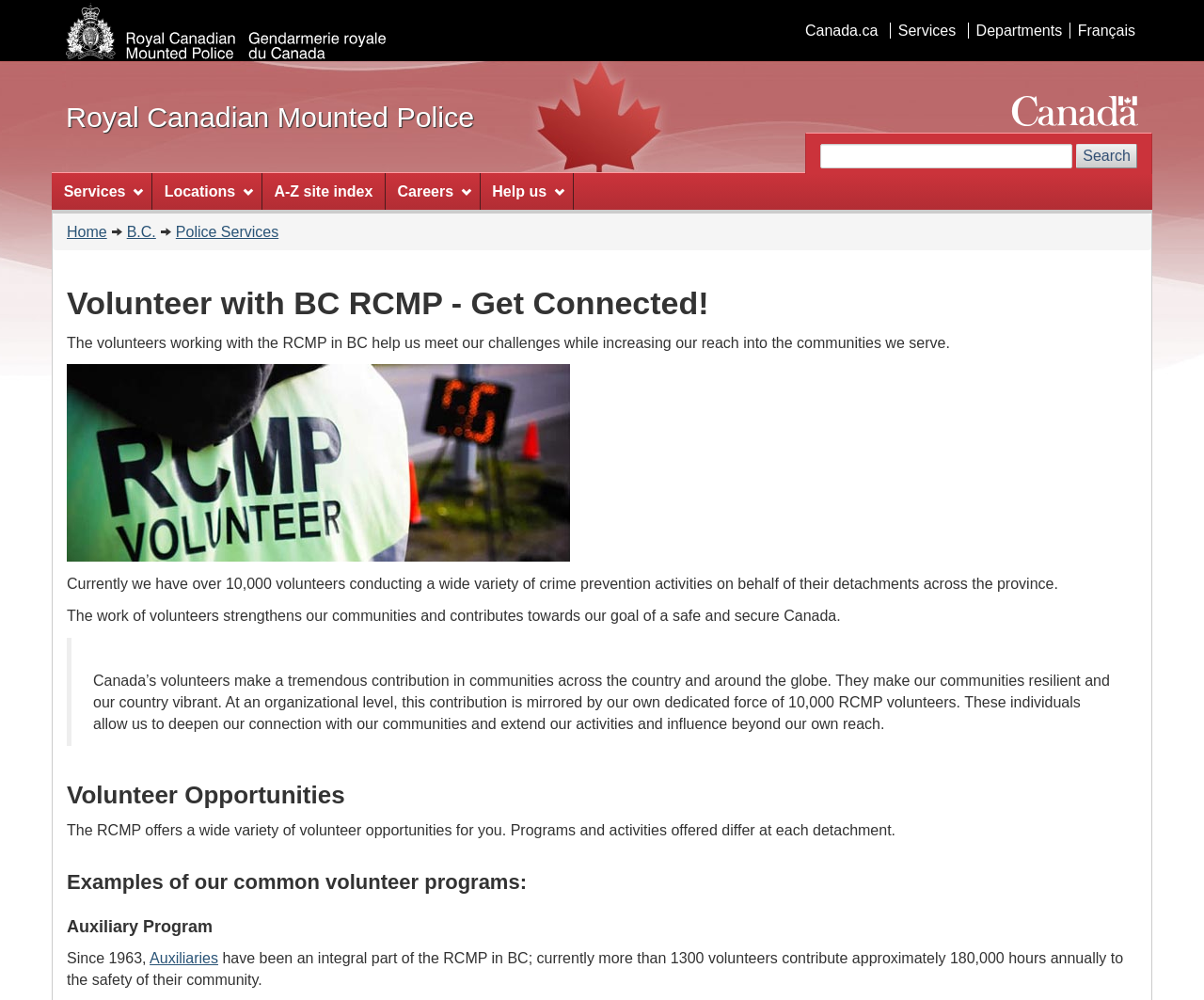Give an in-depth explanation of the webpage layout and content.

The webpage is about volunteering with the Royal Canadian Mounted Police (RCMP) in British Columbia. At the top, there are three links to skip to main content, about this site, and to switch to a basic HTML version. Below these links, there is an image of the Royal Canadian Mounted Police logo. 

On the top right, there are links to Canada.ca, Services, Departments, and Language selection, with an option to switch to French. 

A search bar is located on the right side, with a button to search the website. 

The main content of the page is divided into sections. The first section has a heading "Volunteer with BC RCMP - Get Connected!" and describes the role of volunteers in helping the RCMP meet its challenges and increase its reach into communities. 

Below this, there is an image of the back of an RCMP volunteer jacket. The text then explains that there are over 10,000 volunteers conducting various crime prevention activities across the province, and that their work strengthens communities and contributes to a safe and secure Canada. 

A blockquote follows, highlighting the importance of volunteers in making communities resilient and the country vibrant. 

The next section is about volunteer opportunities, explaining that the RCMP offers a wide variety of volunteer opportunities, which differ at each detachment. 

Finally, there are examples of common volunteer programs, including the Auxiliary Program, which has been an integral part of the RCMP in BC since 1963, with over 1300 volunteers contributing approximately 180,000 hours annually to community safety.